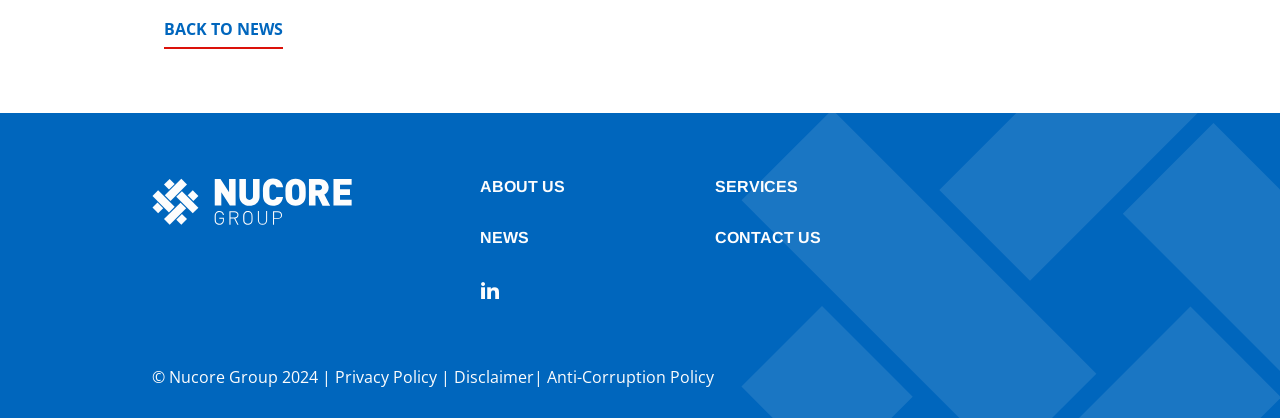What is the company name?
Using the image, provide a detailed and thorough answer to the question.

The company name can be found at the bottom of the webpage, in the copyright section, where it says '© Nucore Group 2024 |'.